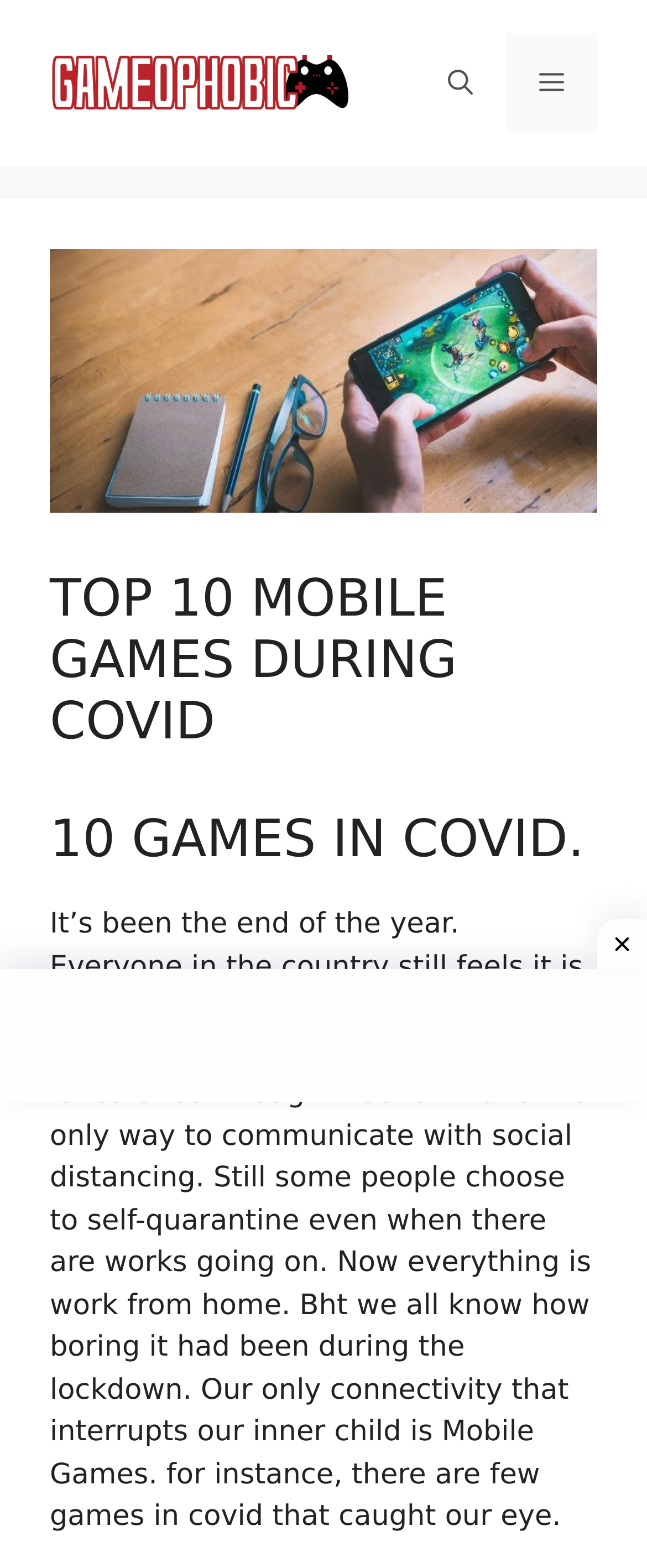Find the bounding box coordinates of the UI element according to this description: "alt="Gameophobic"".

[0.077, 0.042, 0.538, 0.063]